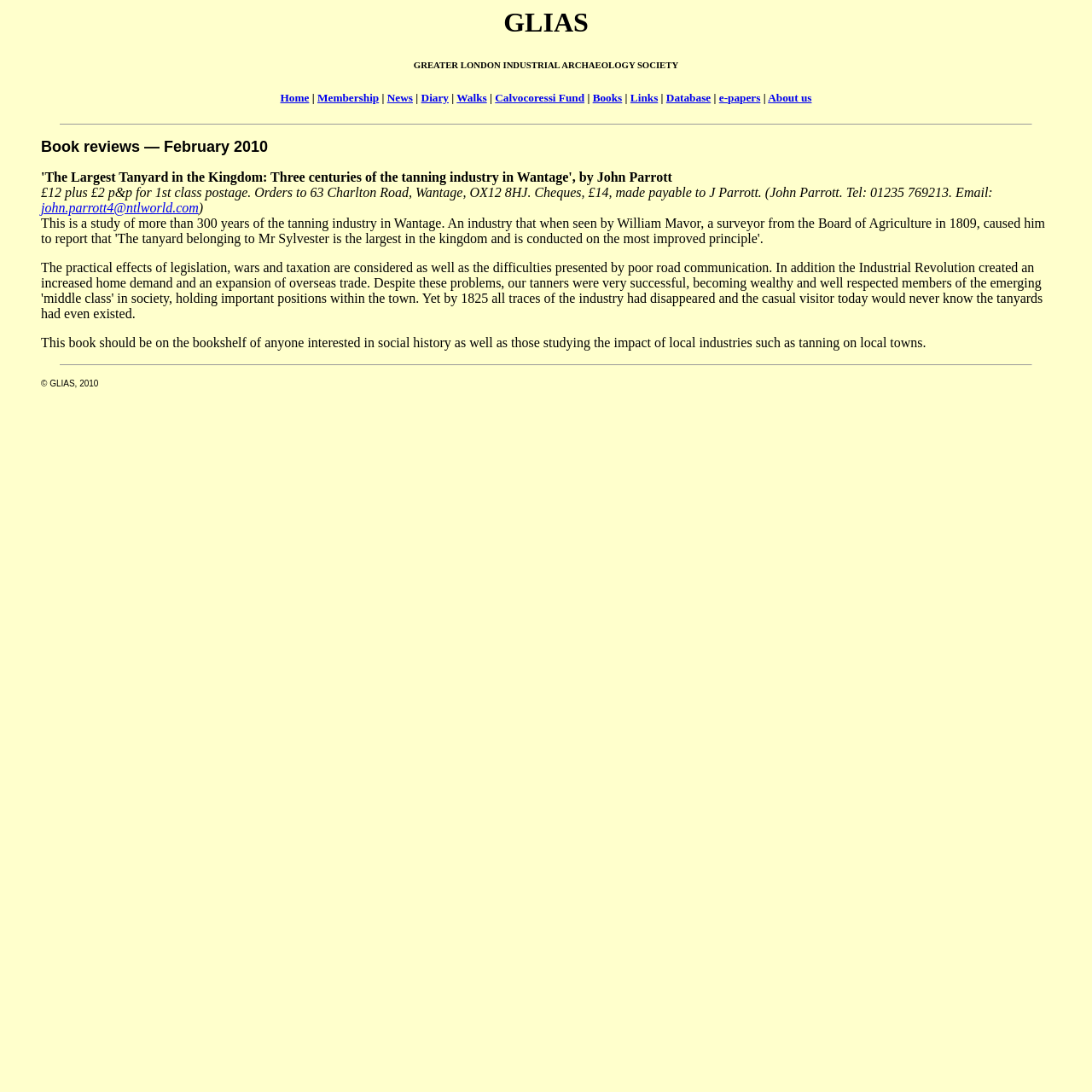Answer the question using only a single word or phrase: 
What is the email address to order the book?

john.parrott4@ntlworld.com